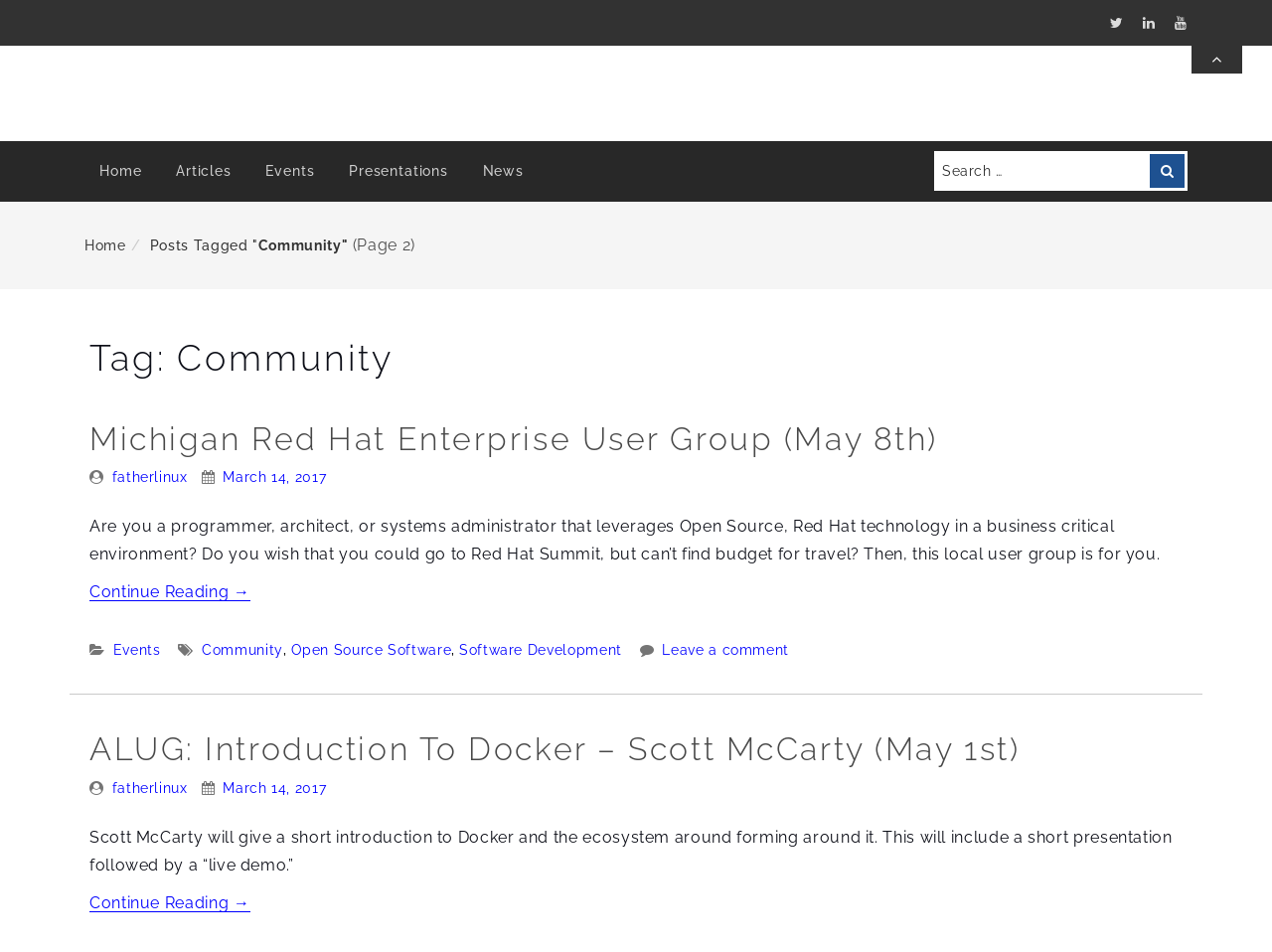Identify the bounding box coordinates of the element to click to follow this instruction: 'Search for something'. Ensure the coordinates are four float values between 0 and 1, provided as [left, top, right, bottom].

[0.734, 0.159, 0.934, 0.201]